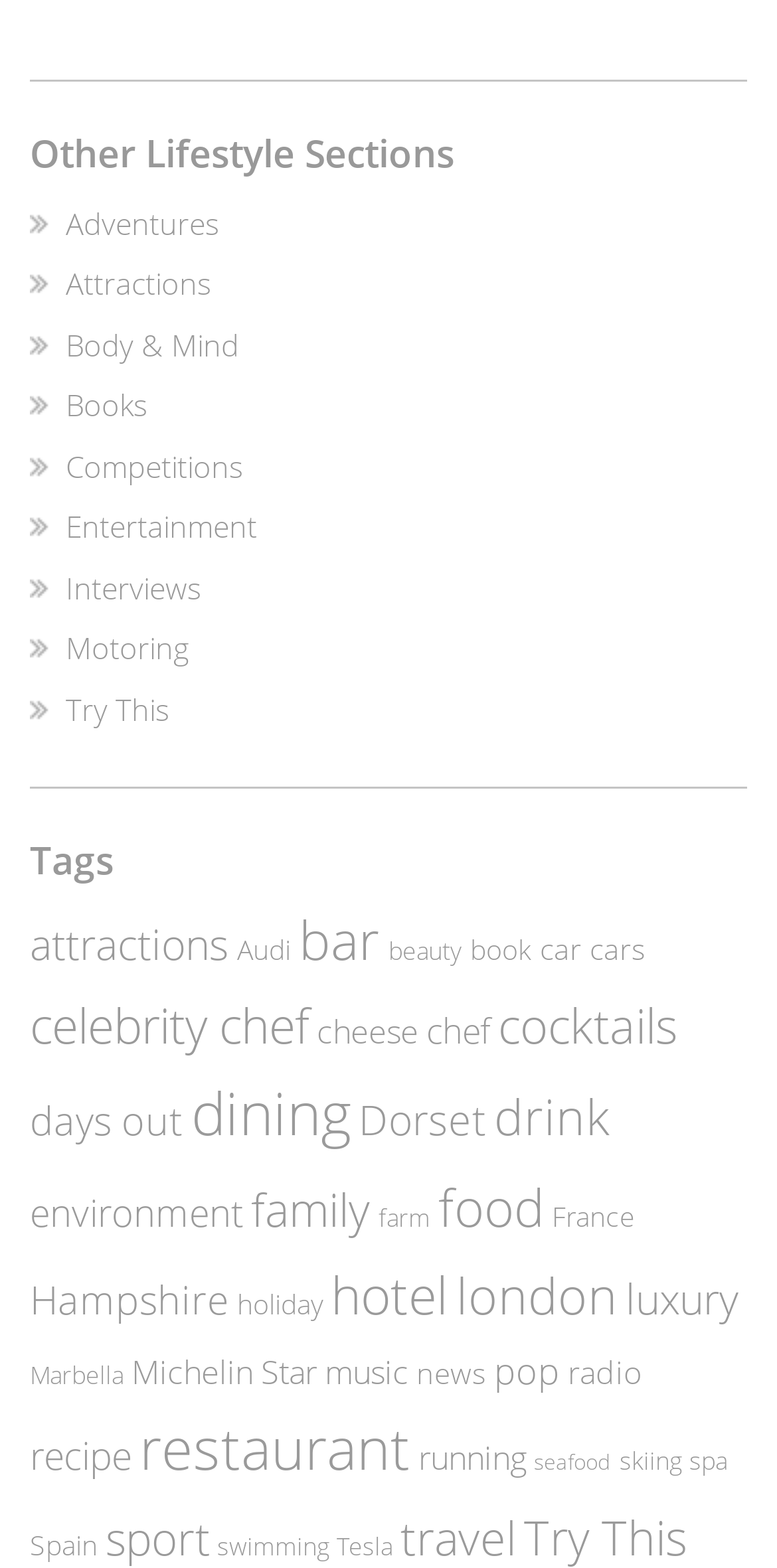Specify the bounding box coordinates of the area that needs to be clicked to achieve the following instruction: "Click on the 'Adventures' link".

[0.085, 0.129, 0.282, 0.155]